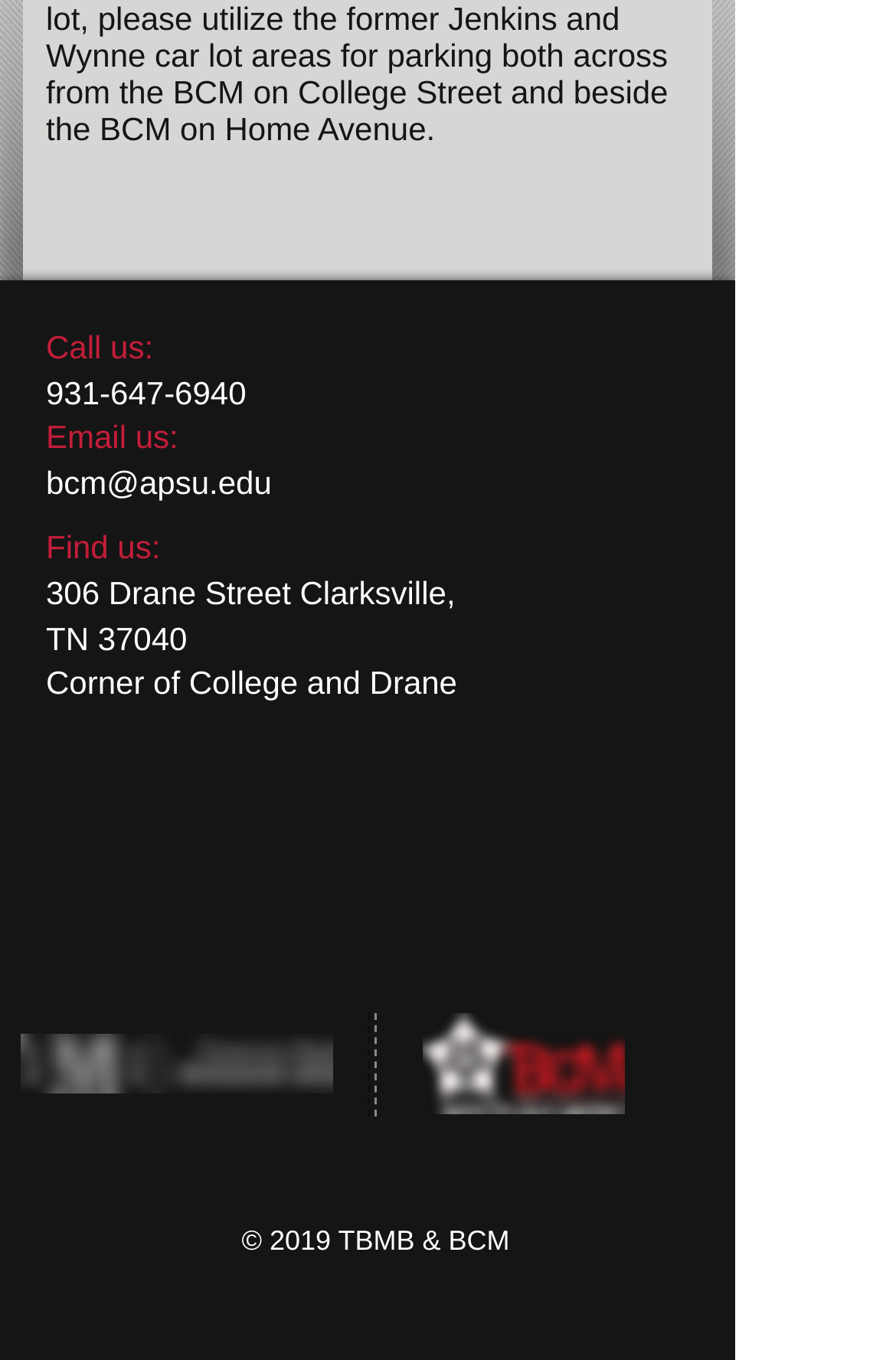Provide a brief response using a word or short phrase to this question:
What is the copyright year?

2019